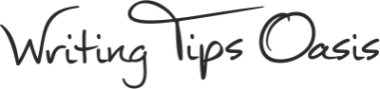What is the purpose of the website?
Could you answer the question with a detailed and thorough explanation?

The caption states that the website is dedicated to aiding writers in their journey to write and publish books, making it an inviting space for aspiring authors and seasoned writers alike, and providing valuable writing tips and guidance.